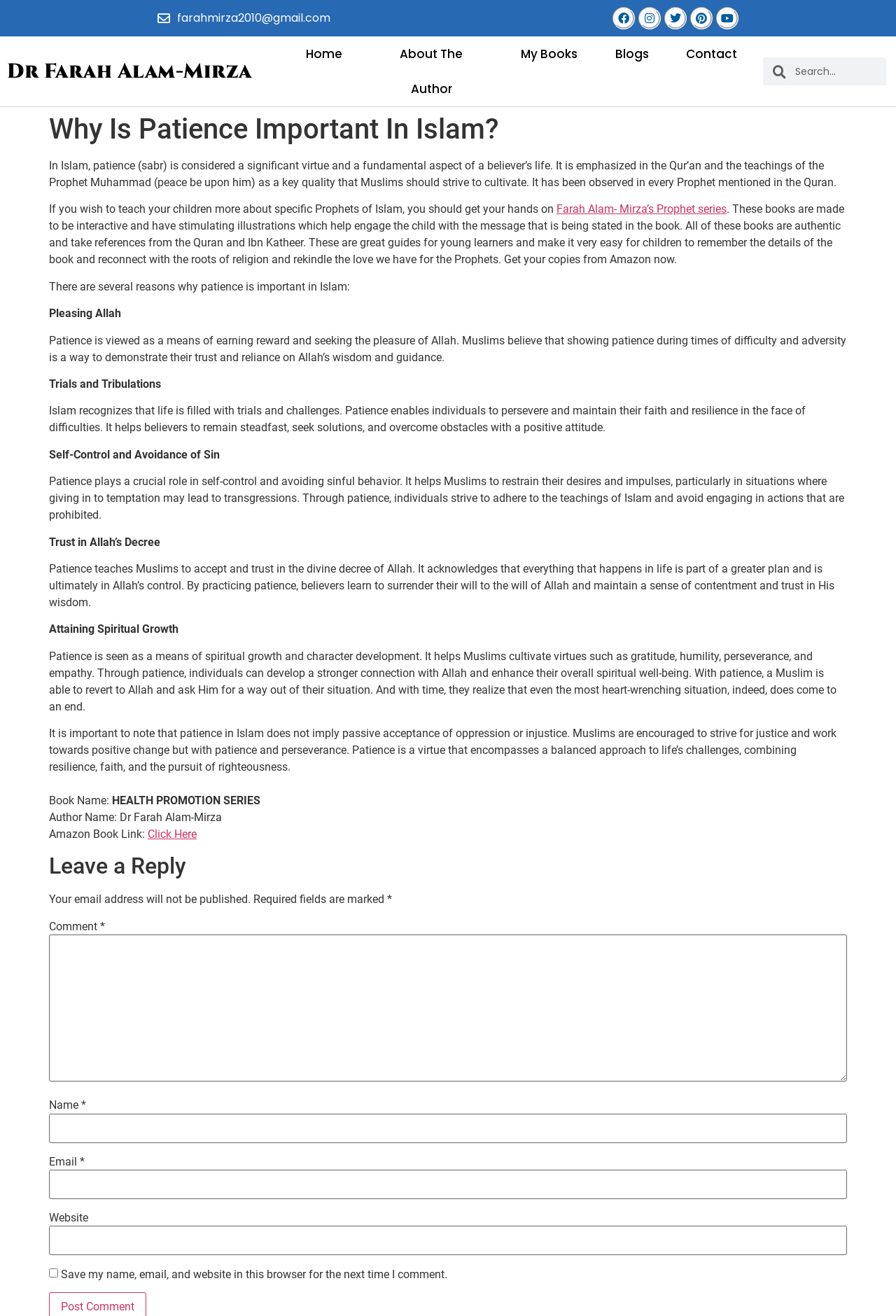Analyze and describe the webpage in a detailed narrative.

This webpage is about the importance of patience in Islam, written by Dr. Farah Alam-Mirza. At the top, there are social media links to Facebook, Instagram, Twitter, Pinterest, and Youtube, as well as a link to the author's email address. Below that, there is a navigation menu with links to the home page, about the author, the author's books, blogs, and contact information. 

On the left side, there is a search bar. The main content of the page is divided into sections, starting with a heading that asks "Why Is Patience Important In Islam?" followed by a brief introduction to the concept of patience in Islam. 

The page then lists several reasons why patience is important in Islam, including pleasing Allah, trials and tribulations, self-control and avoidance of sin, trust in Allah's decree, and attaining spiritual growth. Each of these sections has a heading and a brief paragraph explaining the concept. 

Below these sections, there is information about a book, including the title "HEALTH PROMOTION SERIES" and the author's name. There is also a link to purchase the book on Amazon. 

The page ends with a comment section, where users can leave a reply. The comment section has fields for name, email, website, and a text box for the comment itself. There is also a checkbox to save the user's information for future comments.